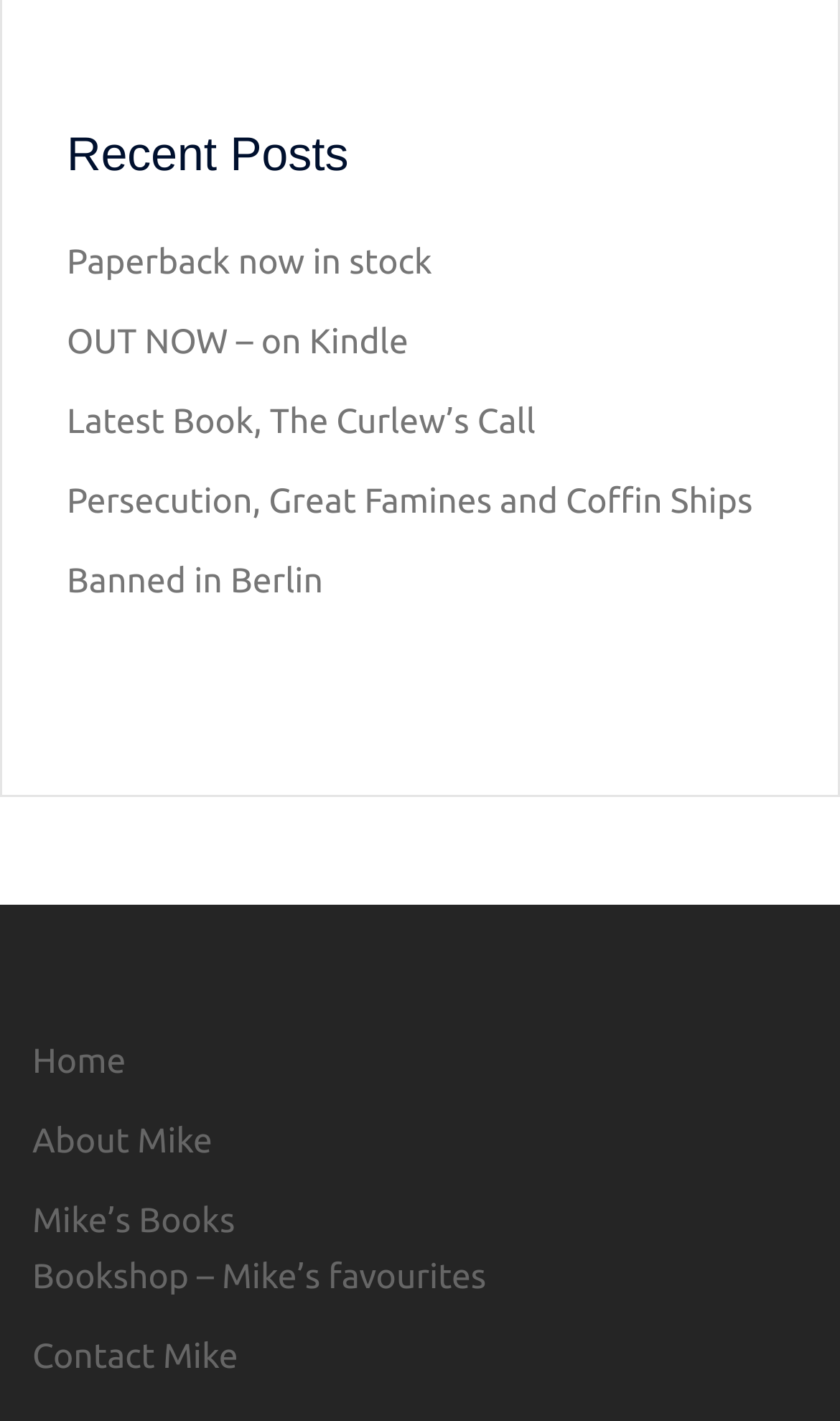Provide a one-word or one-phrase answer to the question:
How many links are under the 'Recent Posts' heading?

5